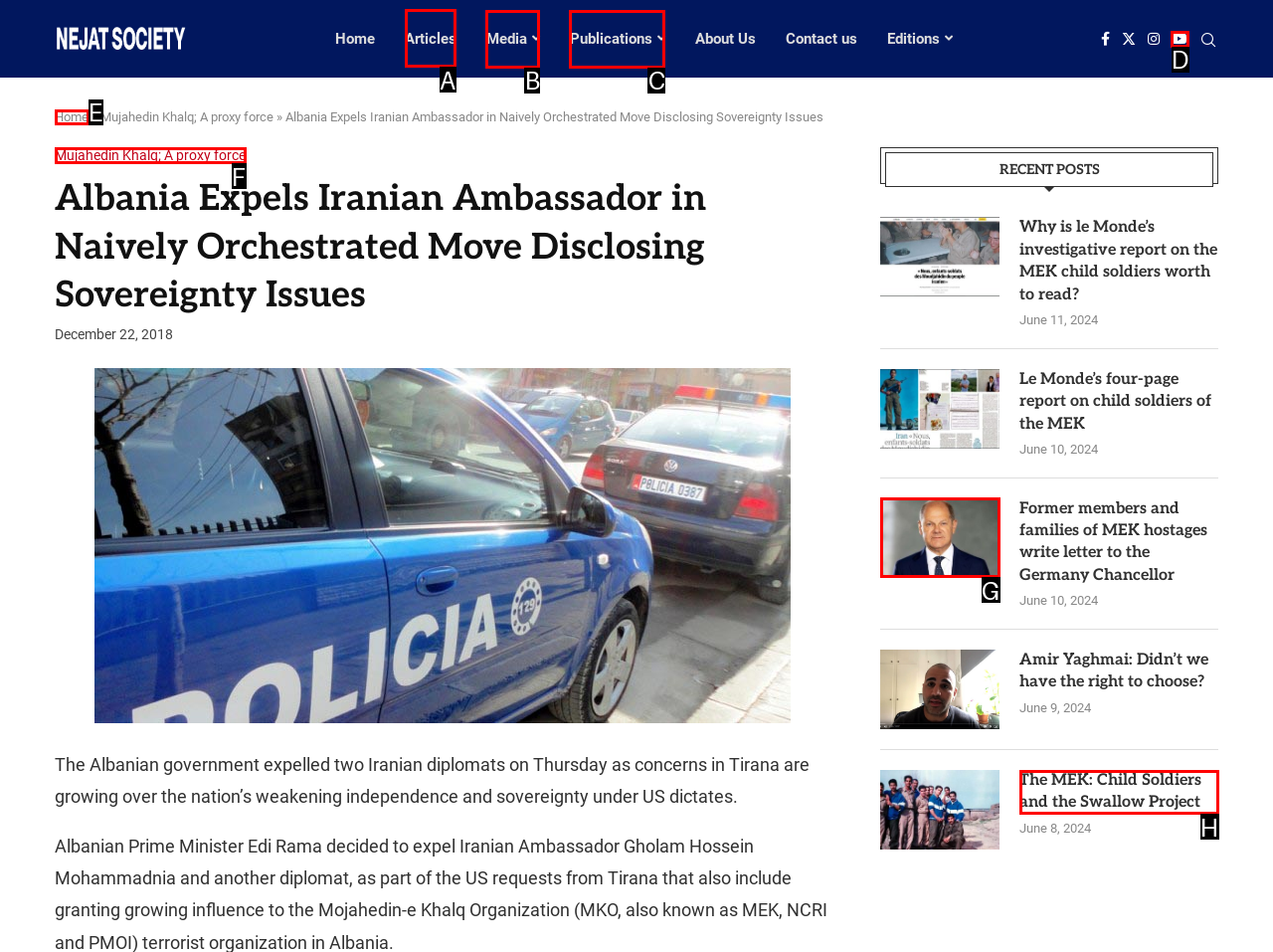Indicate the letter of the UI element that should be clicked to accomplish the task: Visit the 'Articles' page. Answer with the letter only.

A